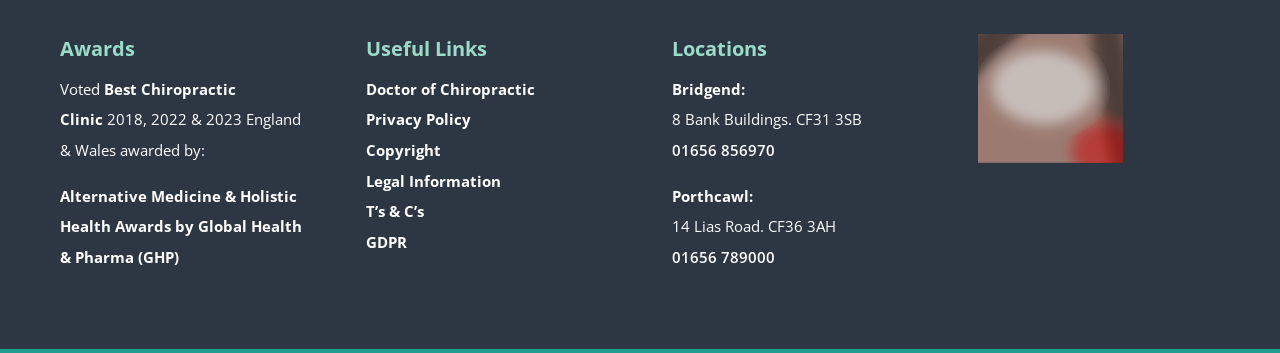What is the name of the awarding organization?
Using the image, respond with a single word or phrase.

Global Health & Pharma (GHP)